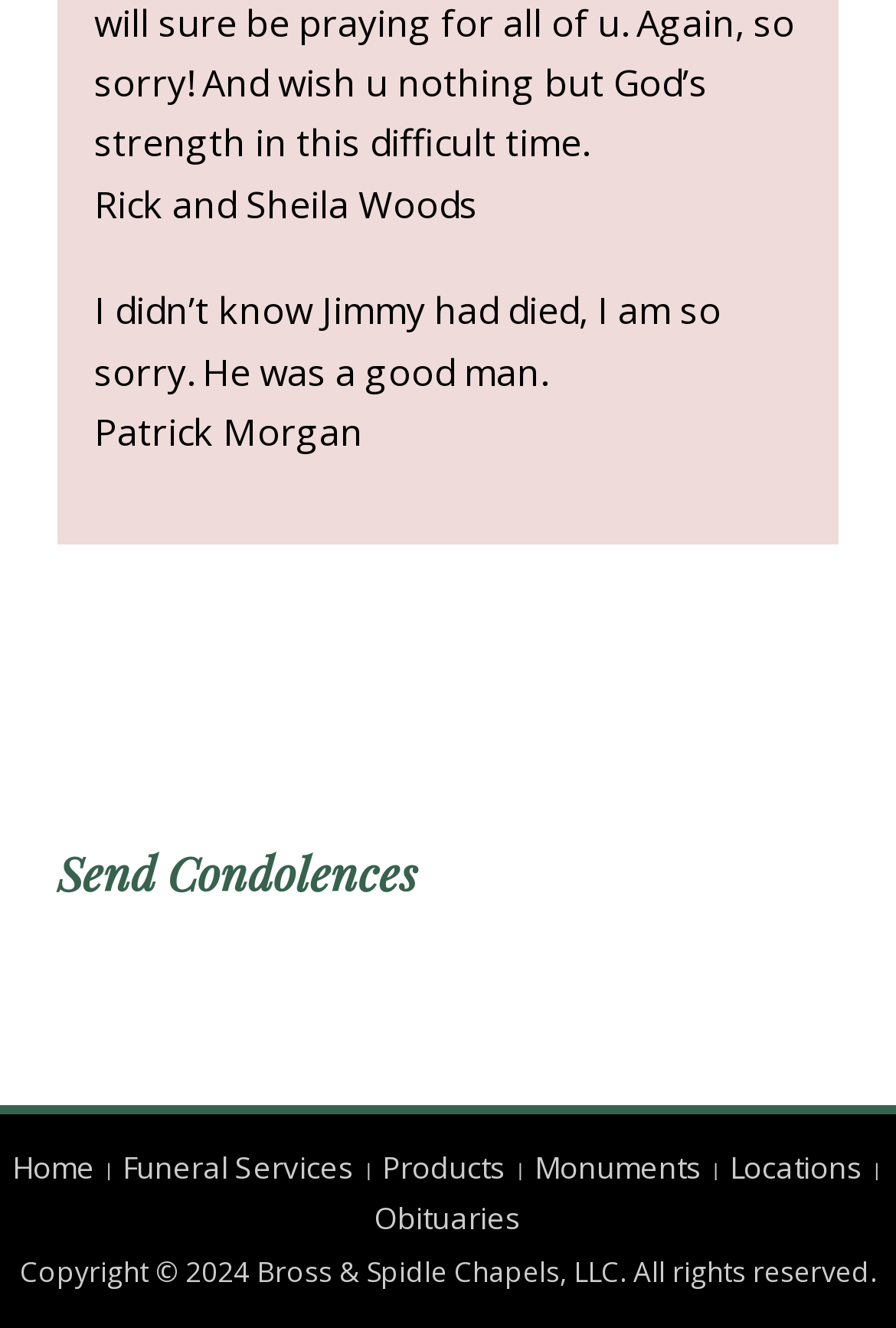How many navigation links are available?
Using the image, answer in one word or phrase.

6